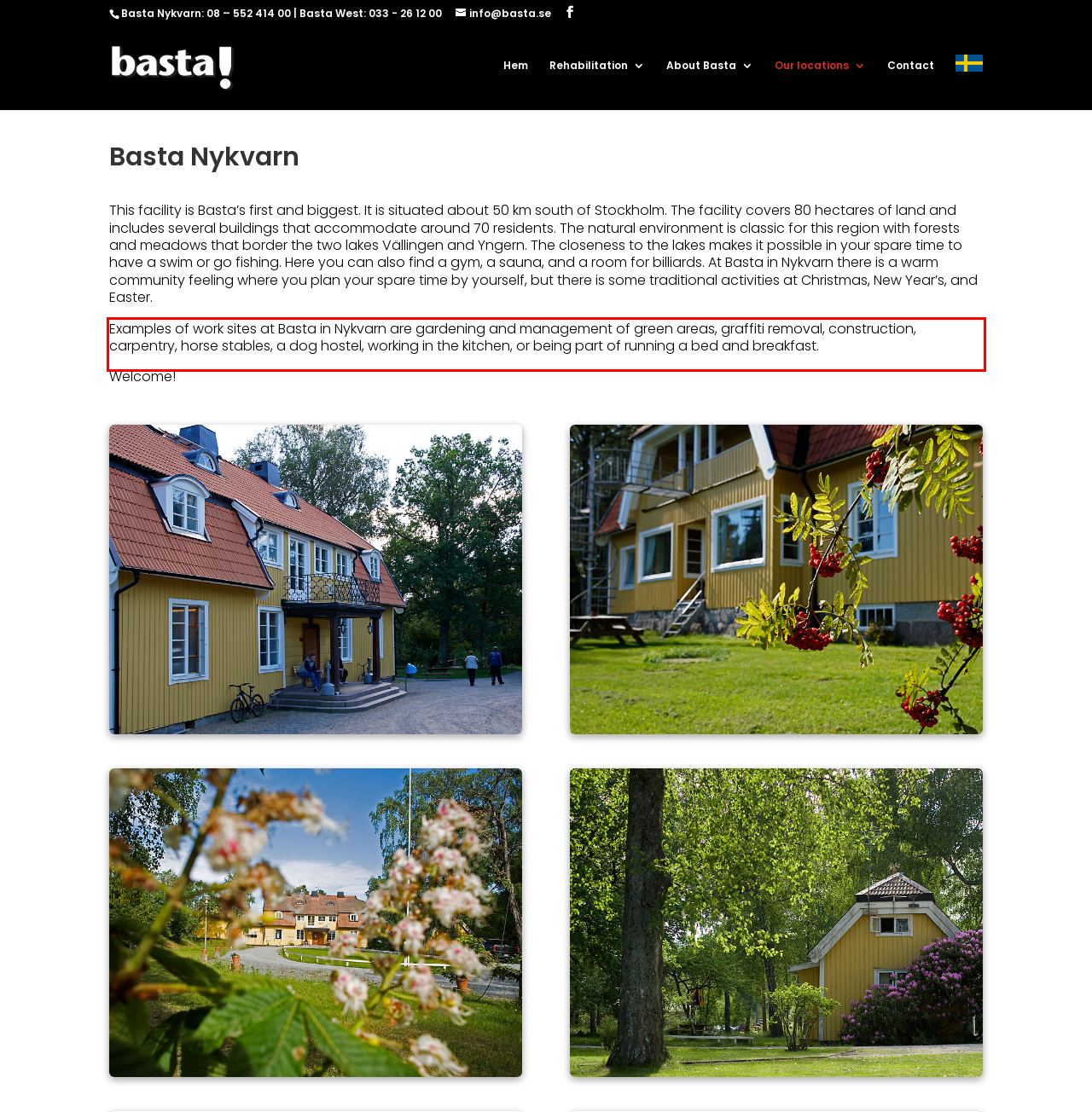You have a screenshot of a webpage where a UI element is enclosed in a red rectangle. Perform OCR to capture the text inside this red rectangle.

Examples of work sites at Basta in Nykvarn are gardening and management of green areas, graffiti removal, construction, carpentry, horse stables, a dog hostel, working in the kitchen, or being part of running a bed and breakfast.